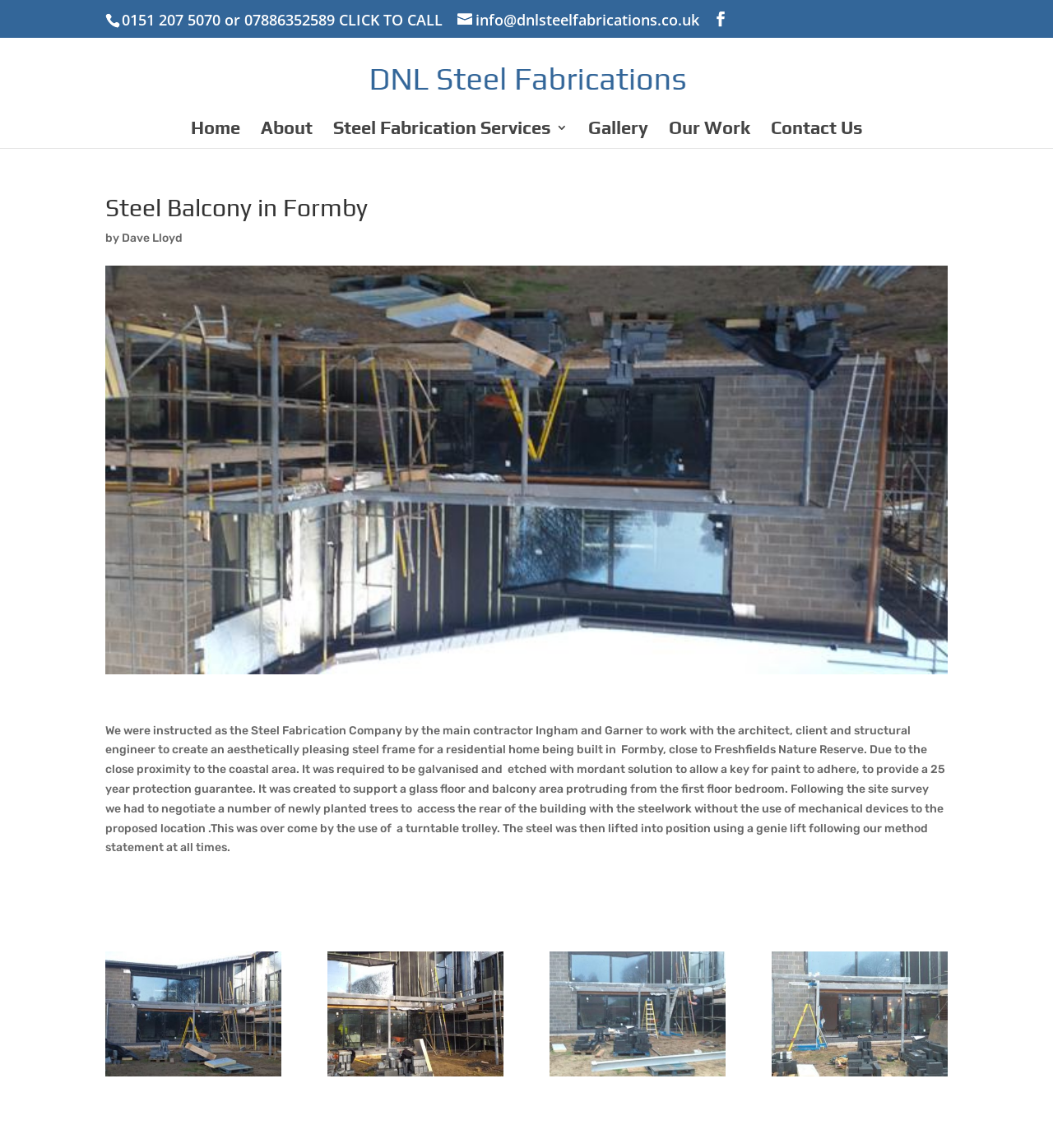Provide a single word or phrase to answer the given question: 
What is the purpose of the steel frame?

To support a glass floor and balcony area